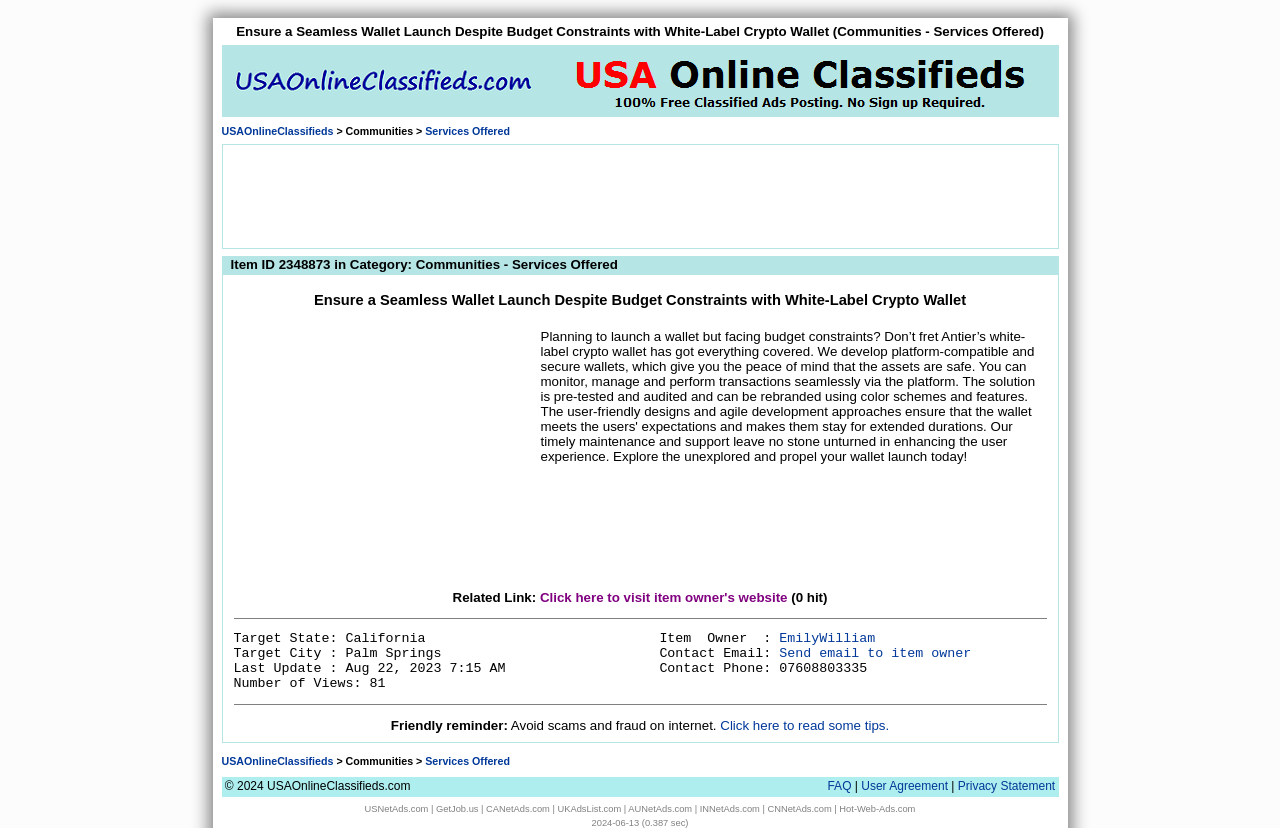Give the bounding box coordinates for the element described by: "Send email to item owner".

[0.609, 0.781, 0.759, 0.799]